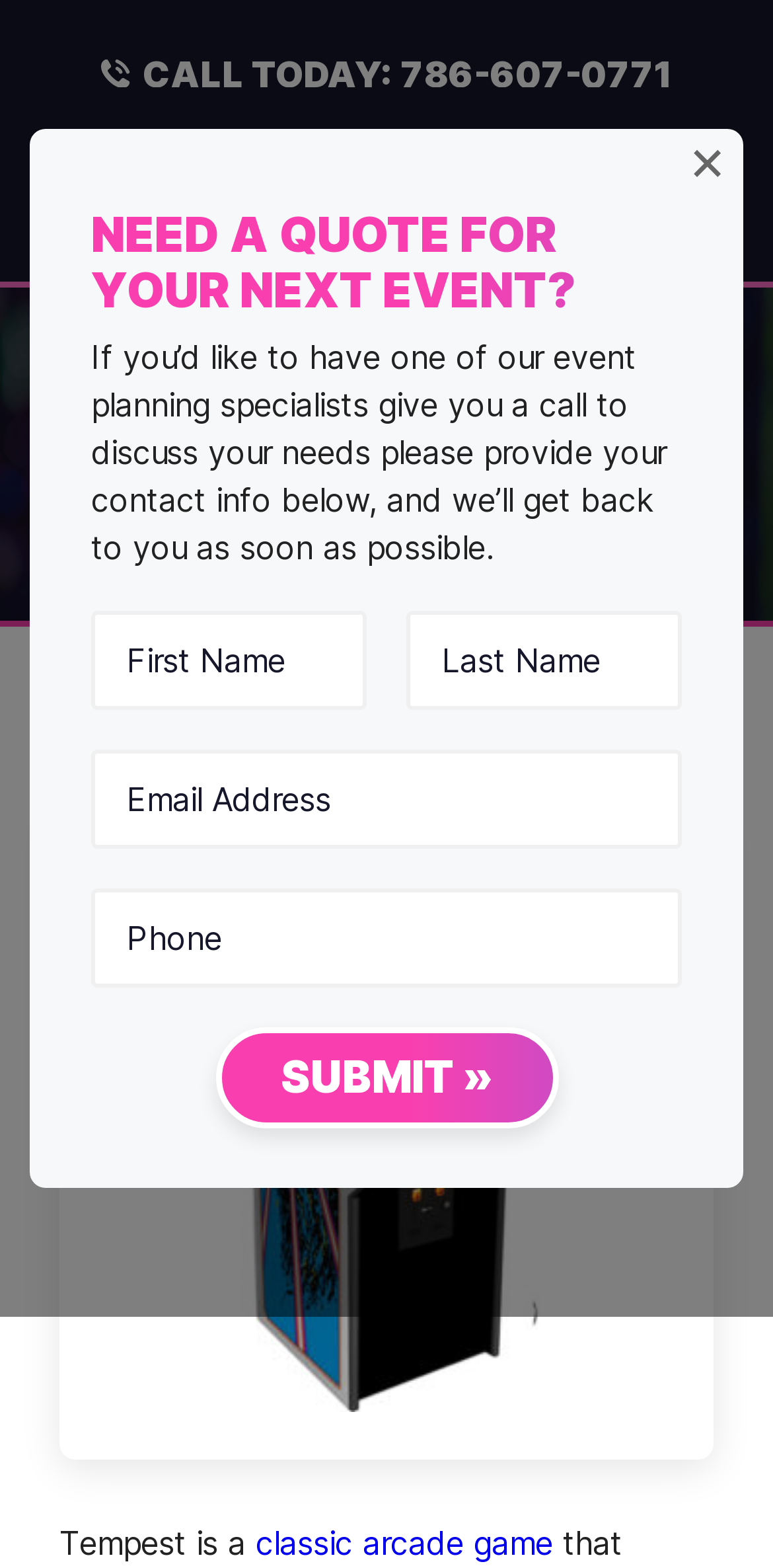How many textboxes are there in the quote request form?
From the image, provide a succinct answer in one word or a short phrase.

4